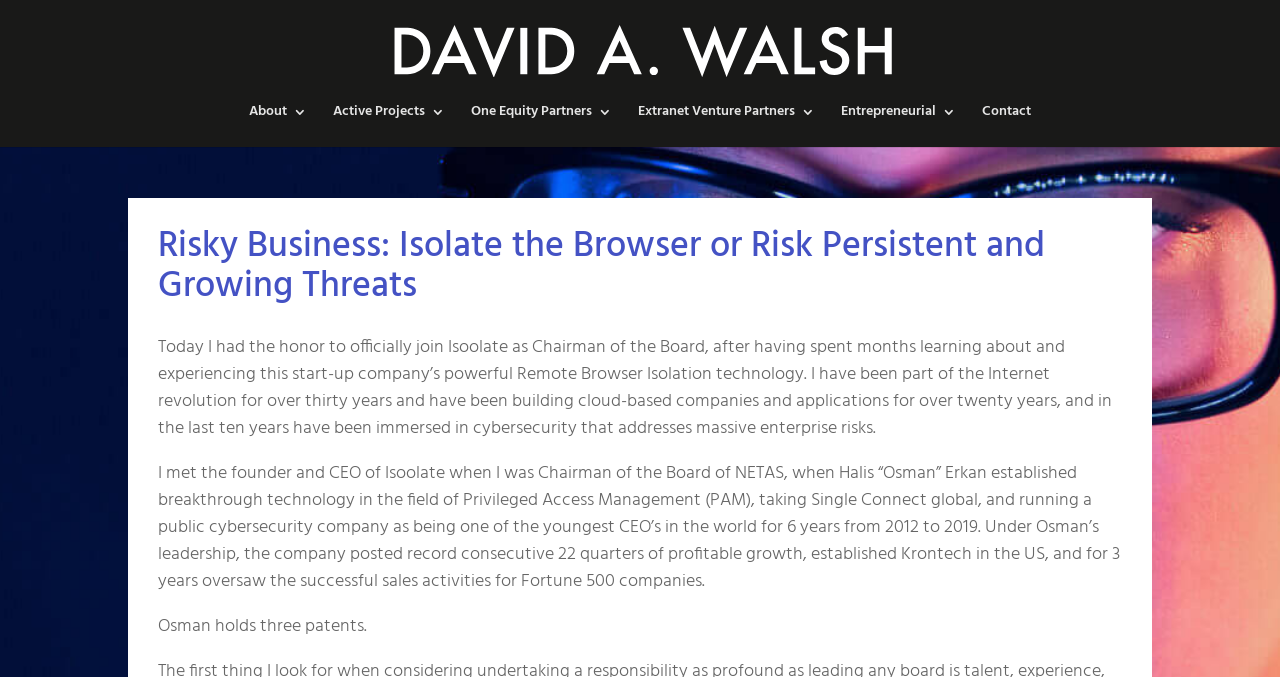What is the company mentioned in the article?
Use the screenshot to answer the question with a single word or phrase.

Isoolate